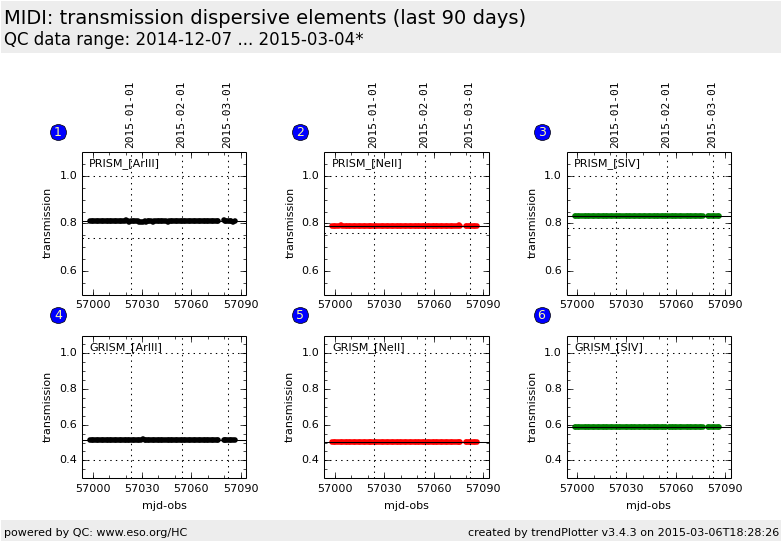Refer to the image and answer the question with as much detail as possible: How many trend plots are presented in the image?

The caption explicitly states that the image presents a series of six trend plots showcasing the transmission performance of various dispersive elements over the last 90 days for the MIDI instrument.